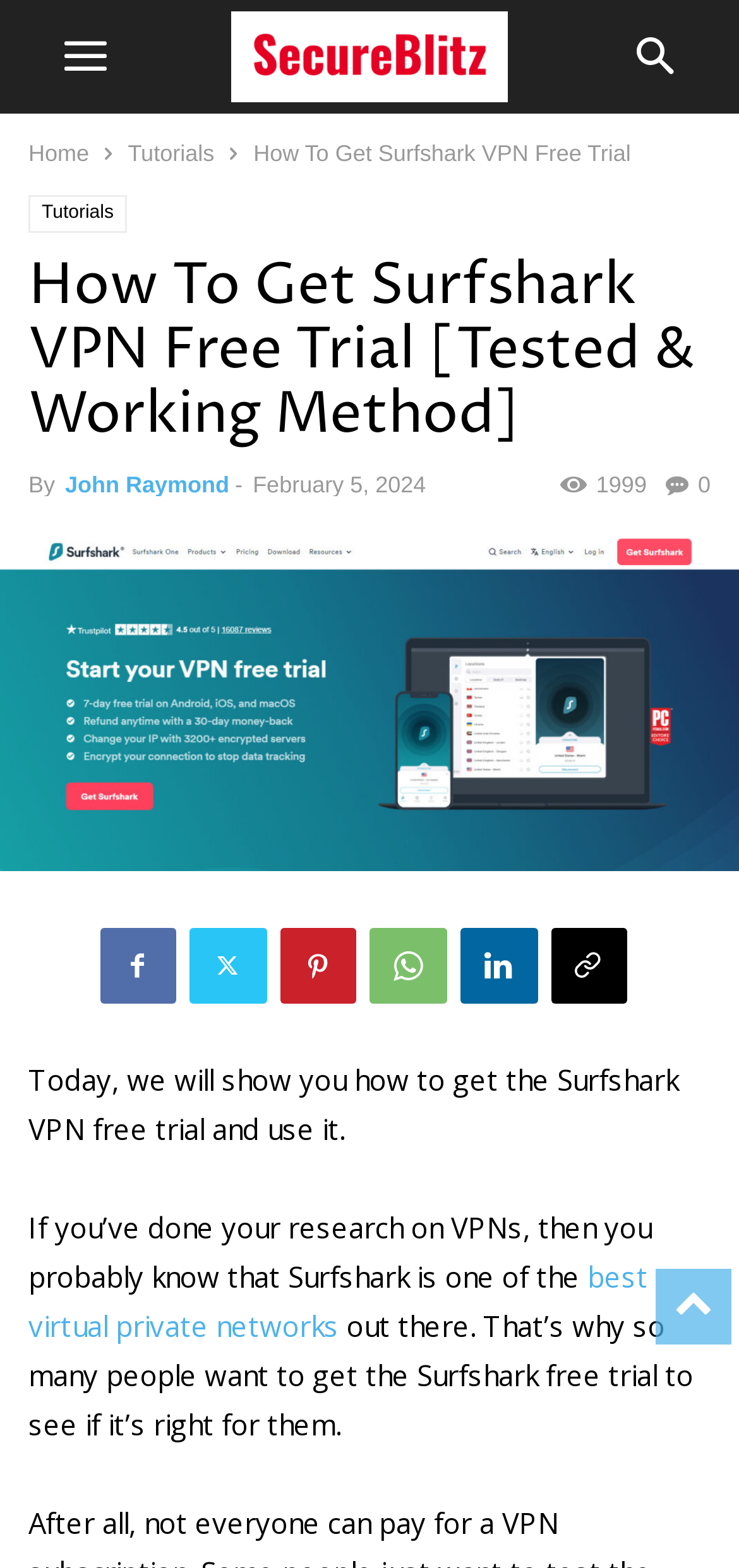Can you specify the bounding box coordinates of the area that needs to be clicked to fulfill the following instruction: "Click the 'Home' link"?

[0.038, 0.089, 0.121, 0.106]